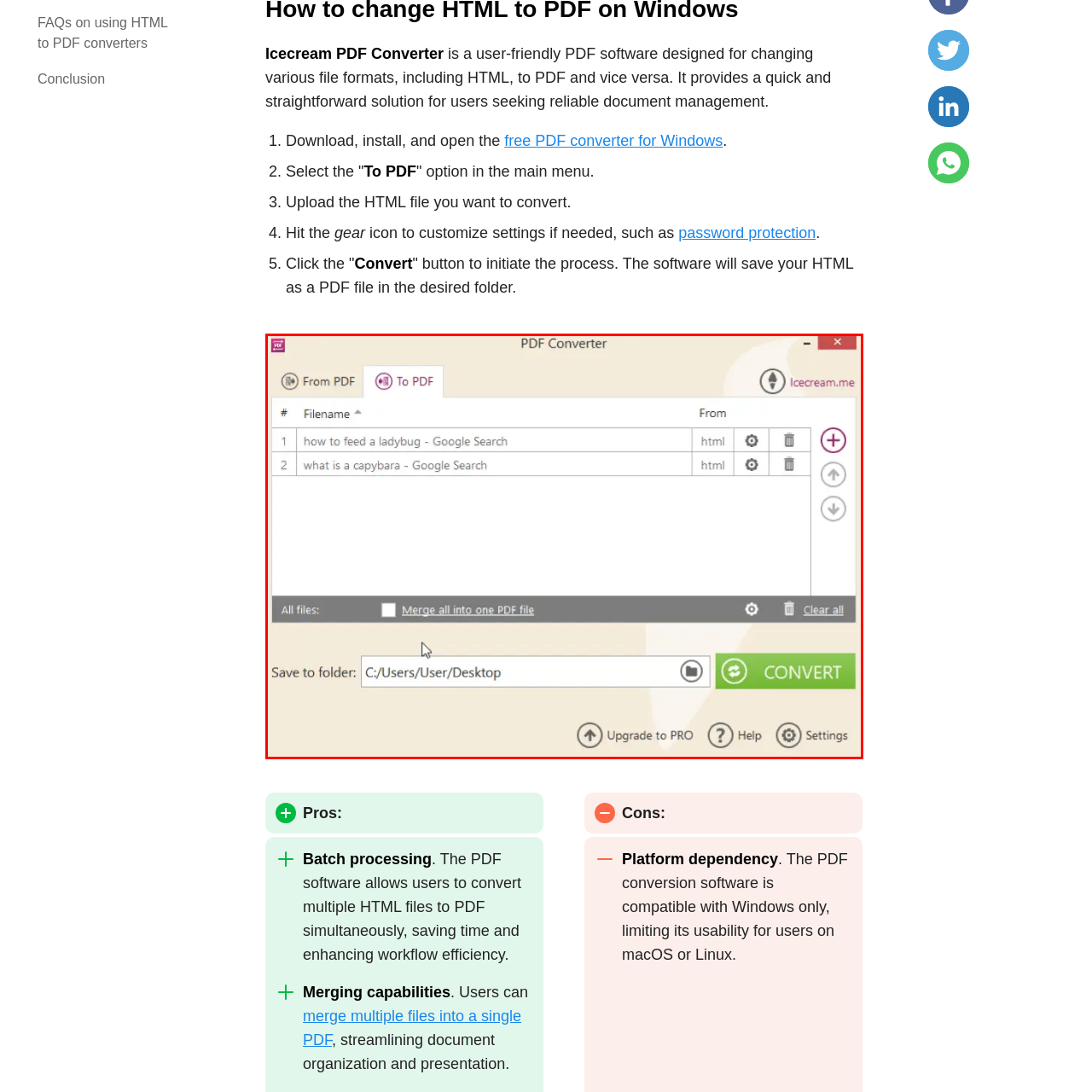Analyze and describe the image content within the red perimeter in detail.

The image showcases the user interface of the Icecream PDF Converter, a software designed for converting various file formats, including HTML, into PDF documents. The screen prominently displays a list of HTML files ready for conversion, specifically "how to feed a ladybug - Google Search" and "what is a capybara - Google Search." Users can easily select files from this list, with options to add more or remove existing entries. 

At the bottom of the interface, there is a designated section for choosing the output folder, currently set to “C:/Users/User/Desktop,” where the converted PDF files will be saved. A checkbox allows users to merge the selected files into a single PDF, enhancing organizational efficiency. The large green "CONVERT" button is clearly visible, indicating the action to initiate the conversion process. This intuitive layout emphasizes the software's user-friendly design, catering to those seeking a straightforward solution for document management.